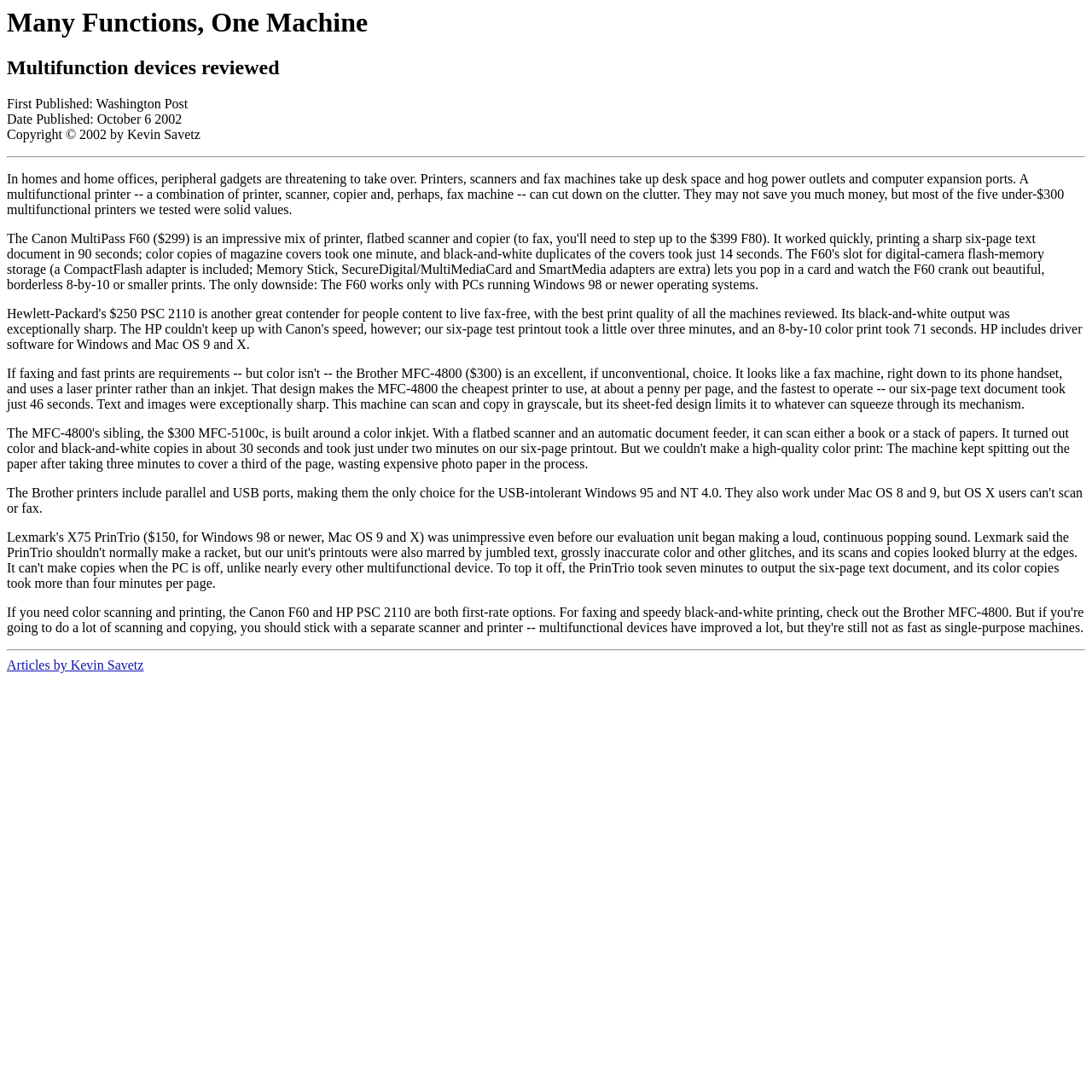Please locate and retrieve the main header text of the webpage.

Many Functions, One Machine